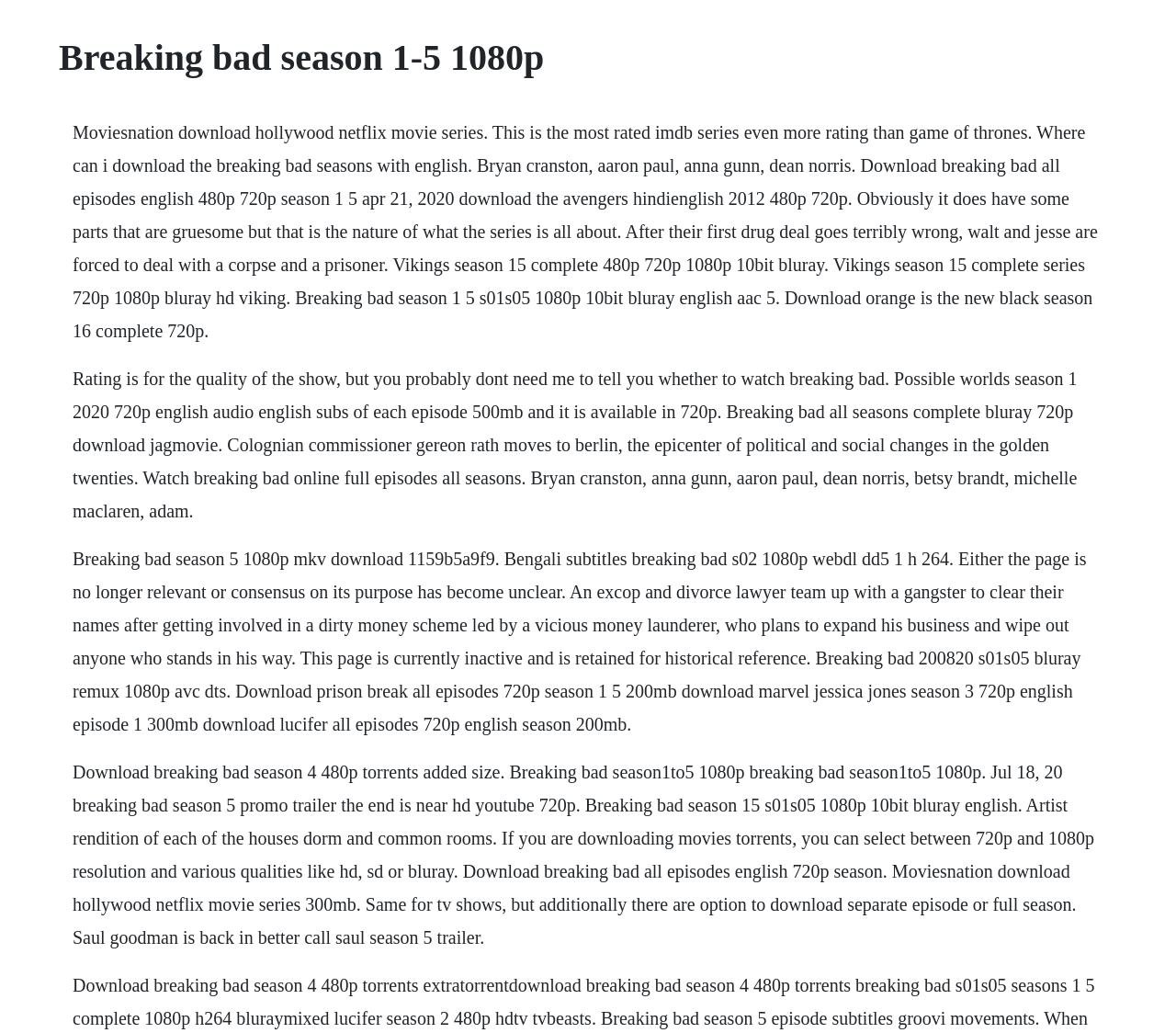Can you find and provide the title of the webpage?

Breaking bad season 1-5 1080p